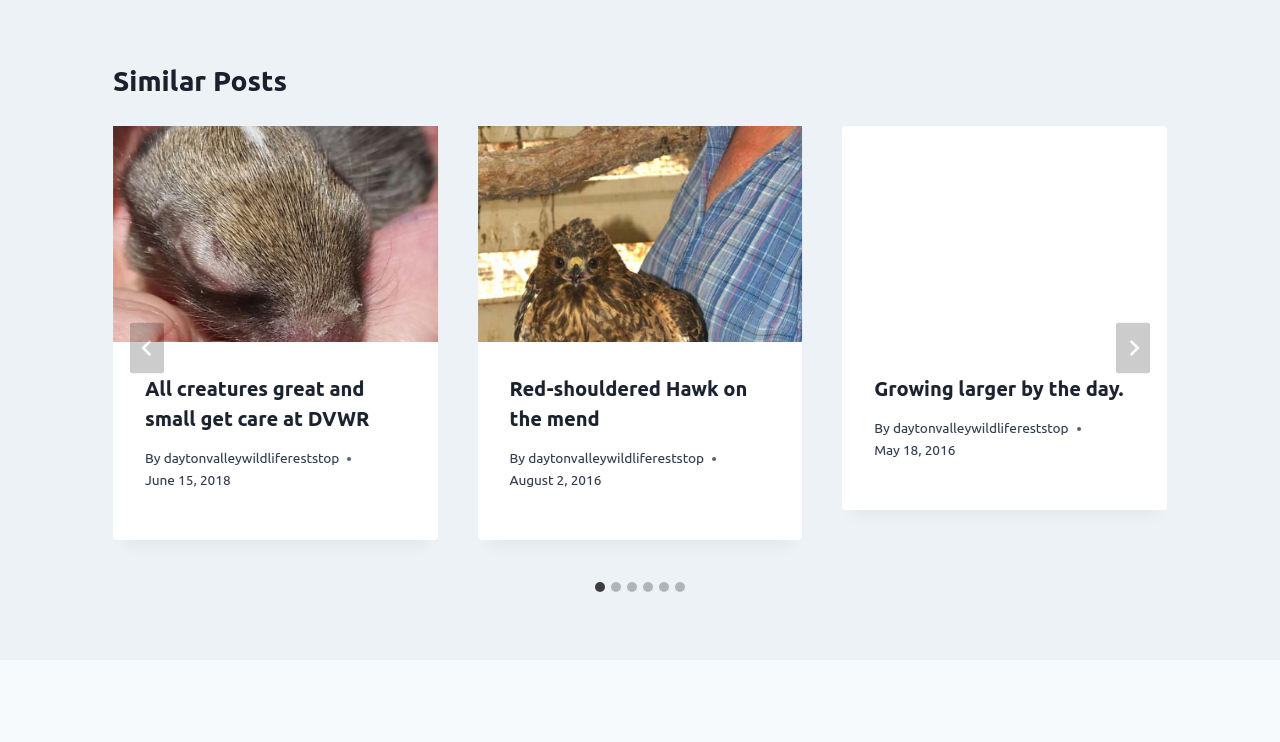Please provide the bounding box coordinates for the UI element as described: "Red-shouldered Hawk on the mend". The coordinates must be four floats between 0 and 1, represented as [left, top, right, bottom].

[0.398, 0.508, 0.584, 0.58]